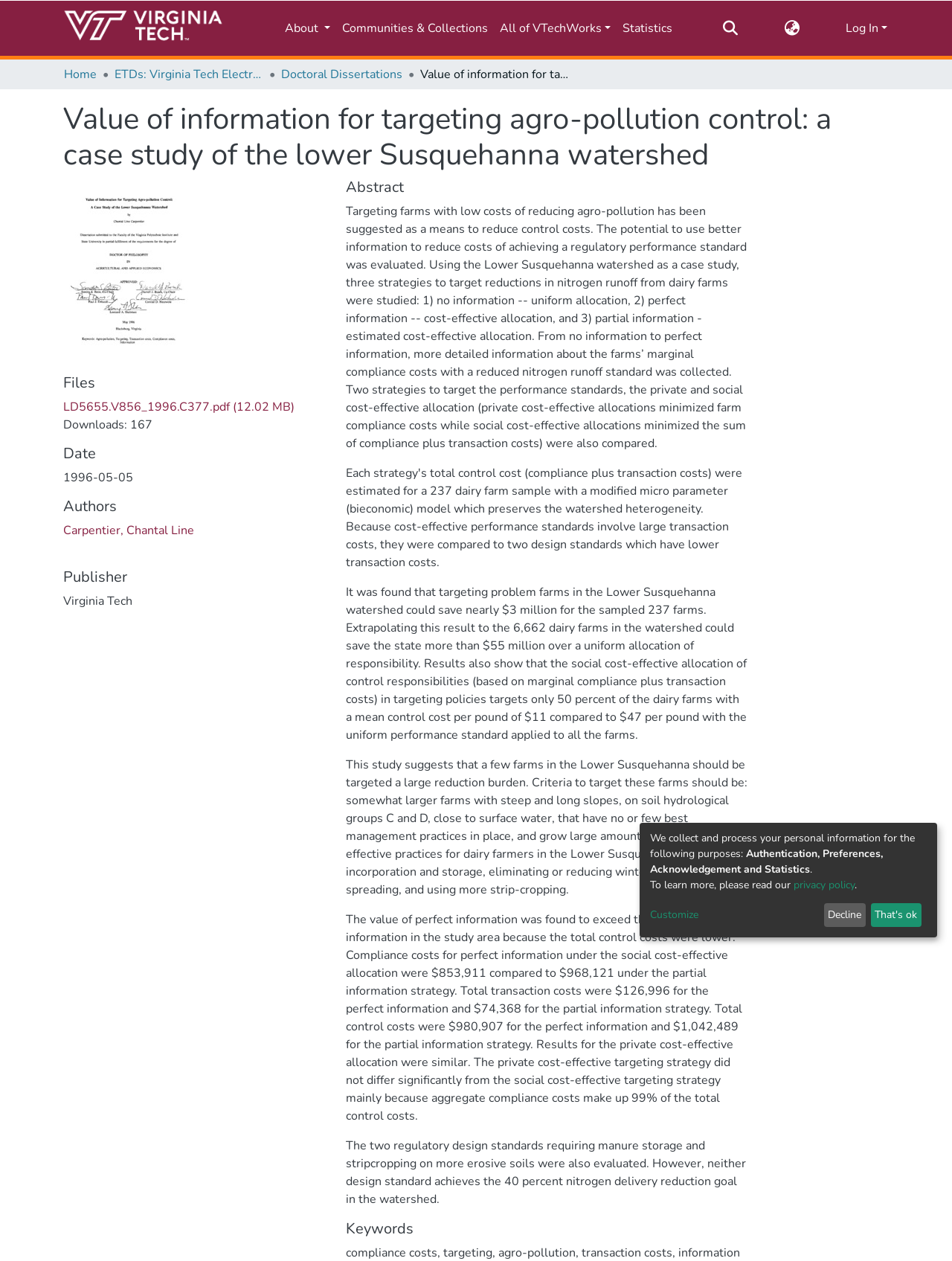What is the name of the watershed mentioned in the abstract?
Refer to the image and provide a concise answer in one word or phrase.

Lower Susquehanna watershed